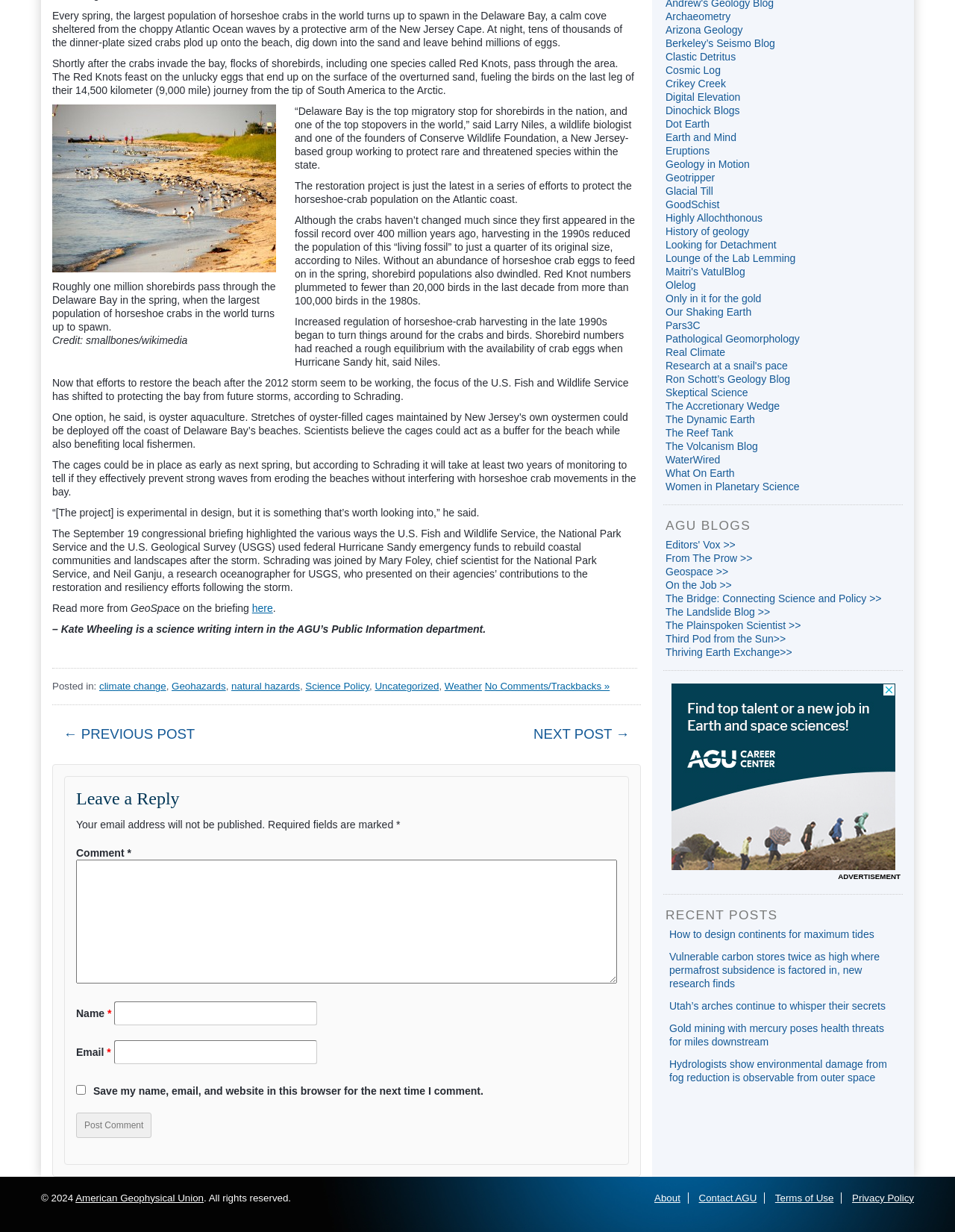Reply to the question with a brief word or phrase: What is the purpose of the oyster aquaculture project?

To protect the bay from future storms